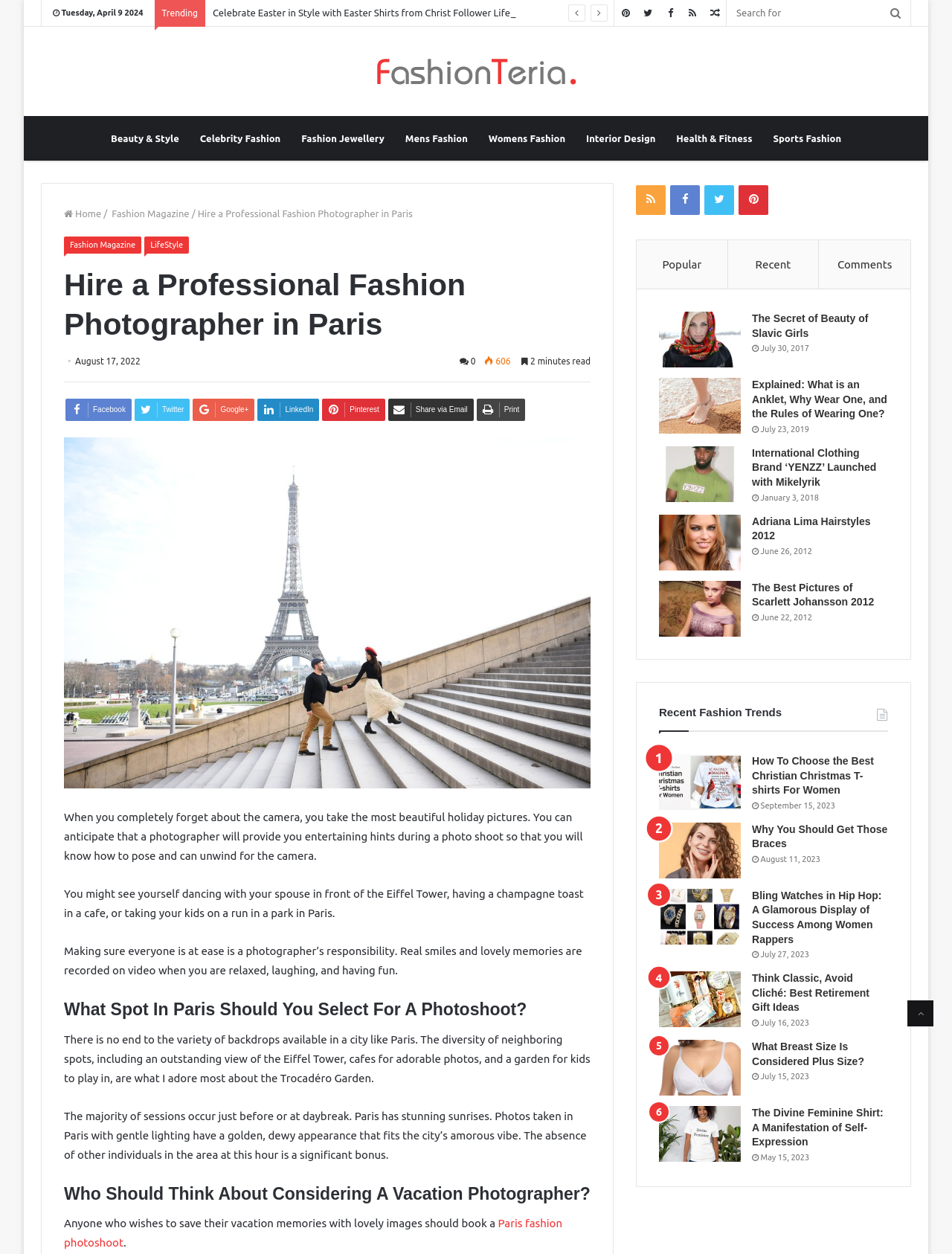Respond to the question below with a concise word or phrase:
What is the recommended time for a photoshoot in Paris?

Dawn or early morning